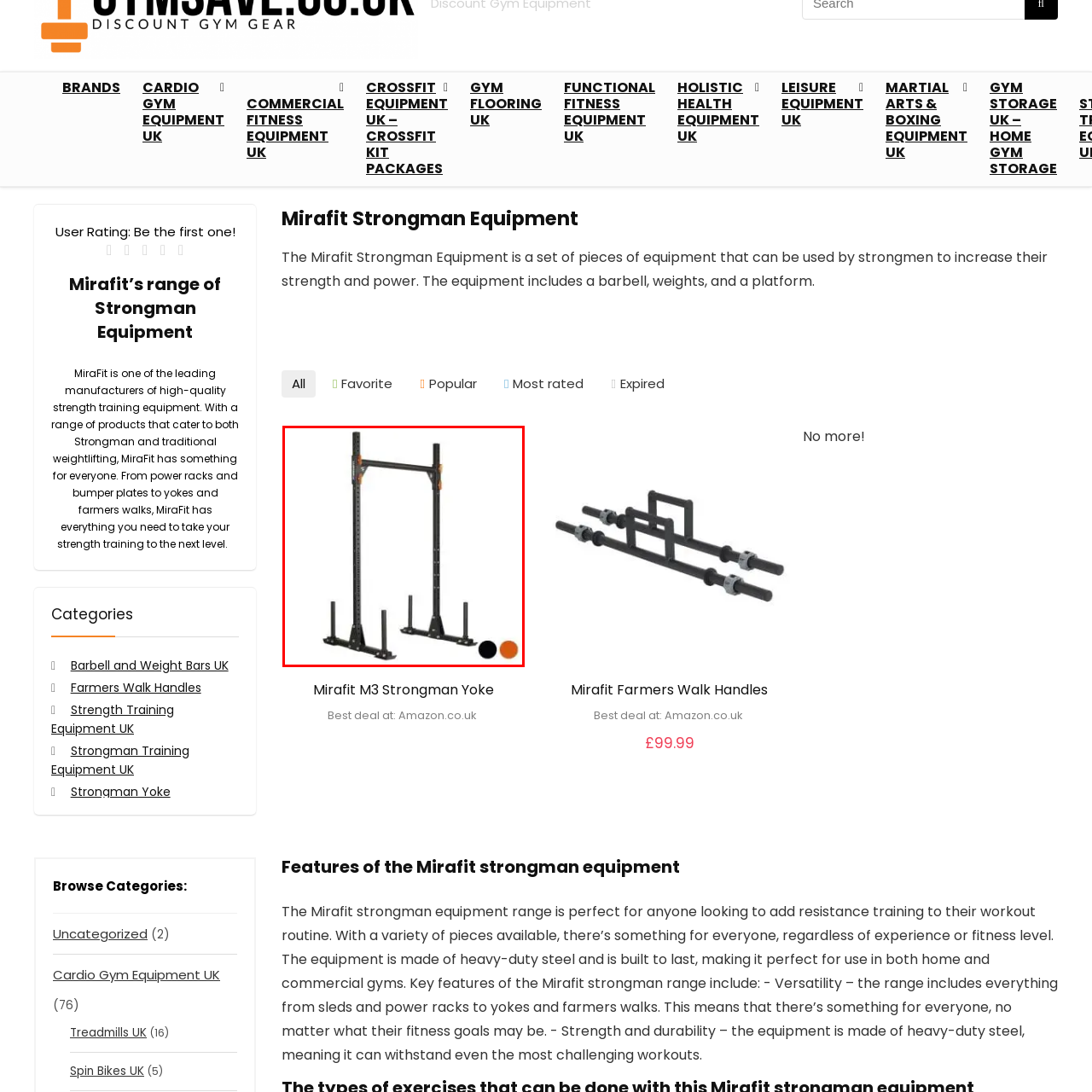Give an in-depth description of the image highlighted with the red boundary.

The image depicts the **Mirafit M3 Strongman Yoke**, a versatile and adjustable strength training equipment designed for serious weightlifters and strongman competitors. Constructed from heavy-duty steel, the yoke features a robust black frame with orange accents for enhanced visibility and style. Its design allows for a variety of exercises, promoting versatility in strength training. The yoke can be used for yoke carries, squats, or as a support for various lifts, making it an essential addition to any home or commercial gym setup. The product is available in multiple color options, including black and orange, catering to individual preferences.